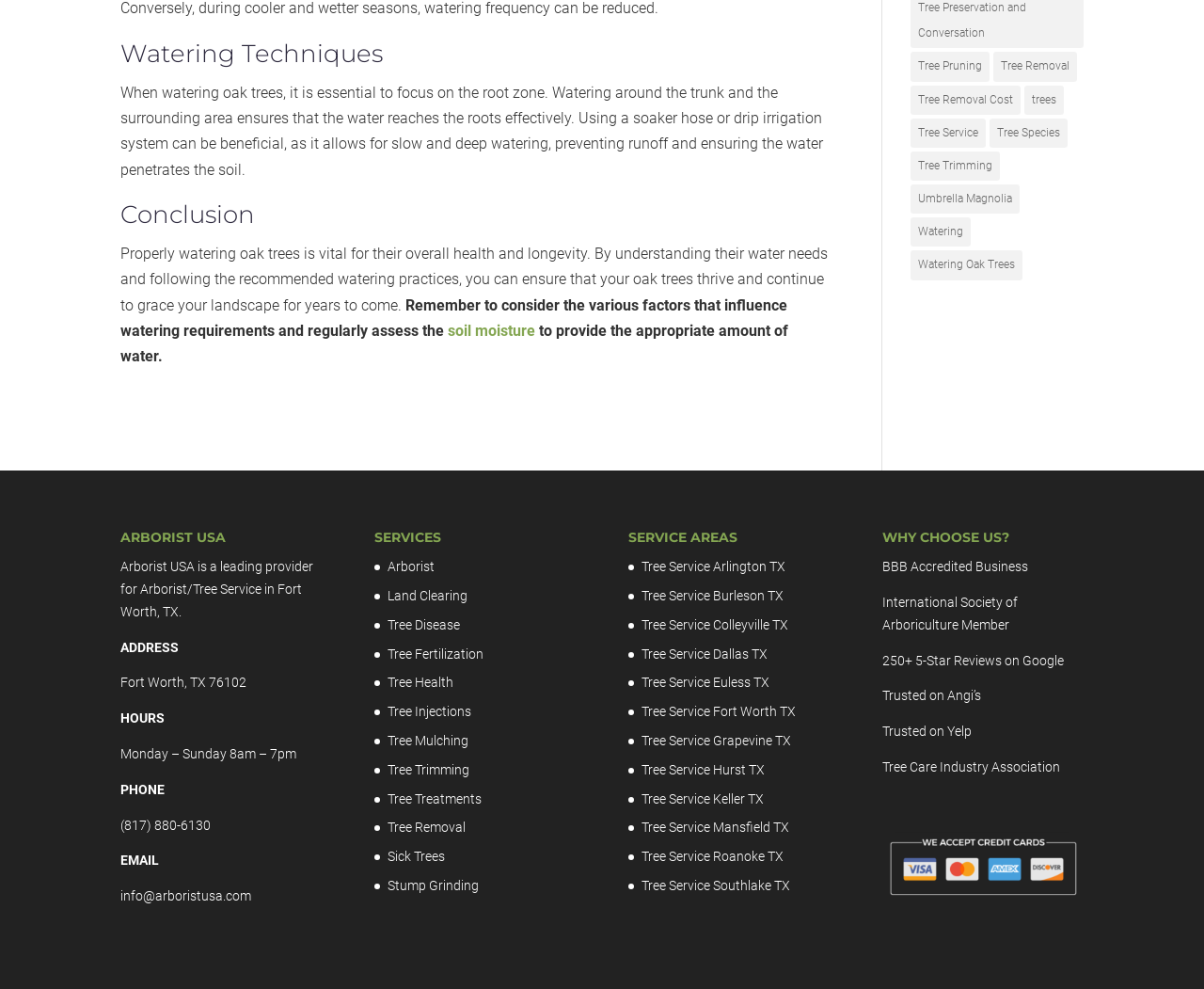Please identify the bounding box coordinates of the clickable area that will allow you to execute the instruction: "Click the 'Tree Pruning' link".

[0.756, 0.053, 0.822, 0.082]